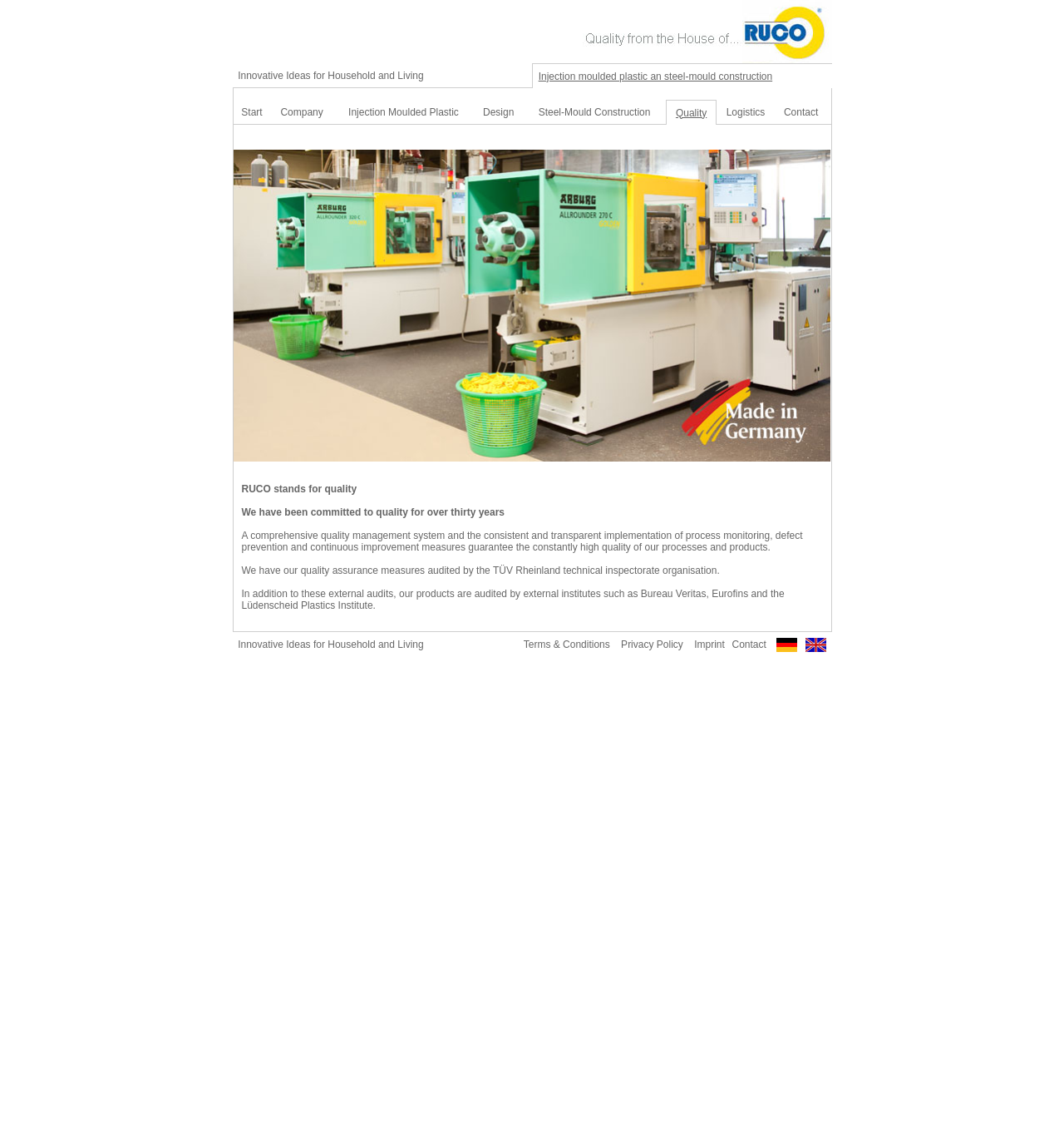Can you find the bounding box coordinates for the element to click on to achieve the instruction: "Click on Contact"?

[0.731, 0.093, 0.774, 0.103]